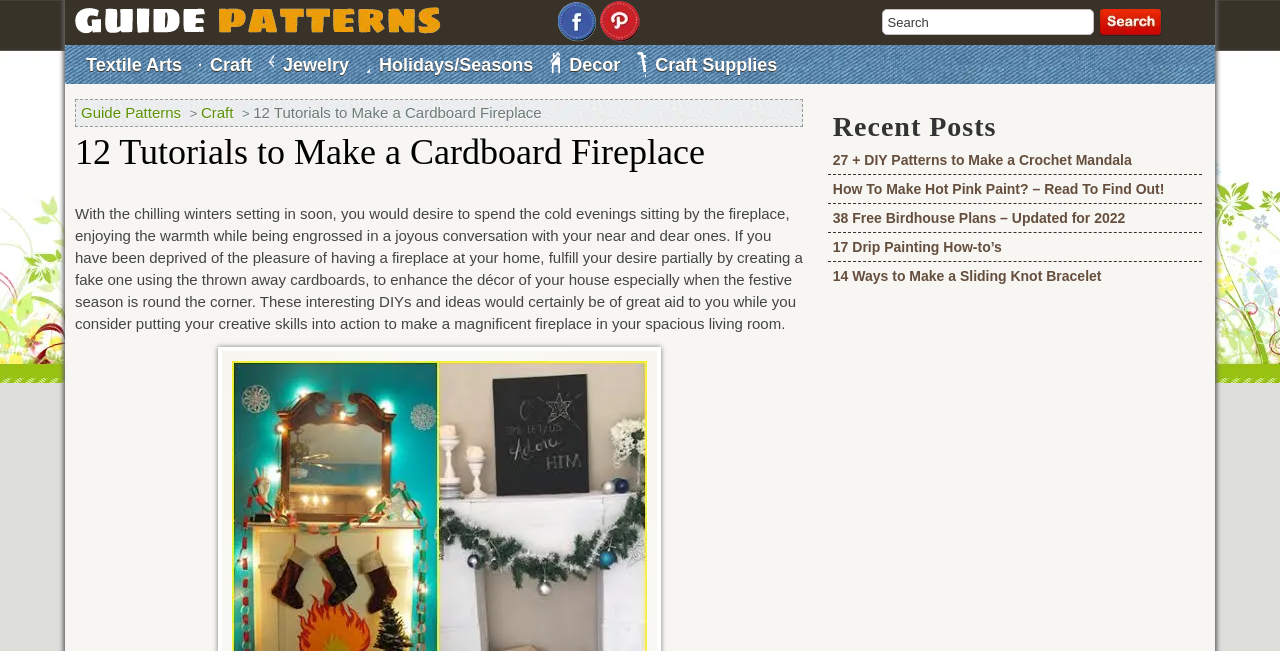Please identify the bounding box coordinates of the element on the webpage that should be clicked to follow this instruction: "Search for a tutorial". The bounding box coordinates should be given as four float numbers between 0 and 1, formatted as [left, top, right, bottom].

[0.689, 0.014, 0.854, 0.054]